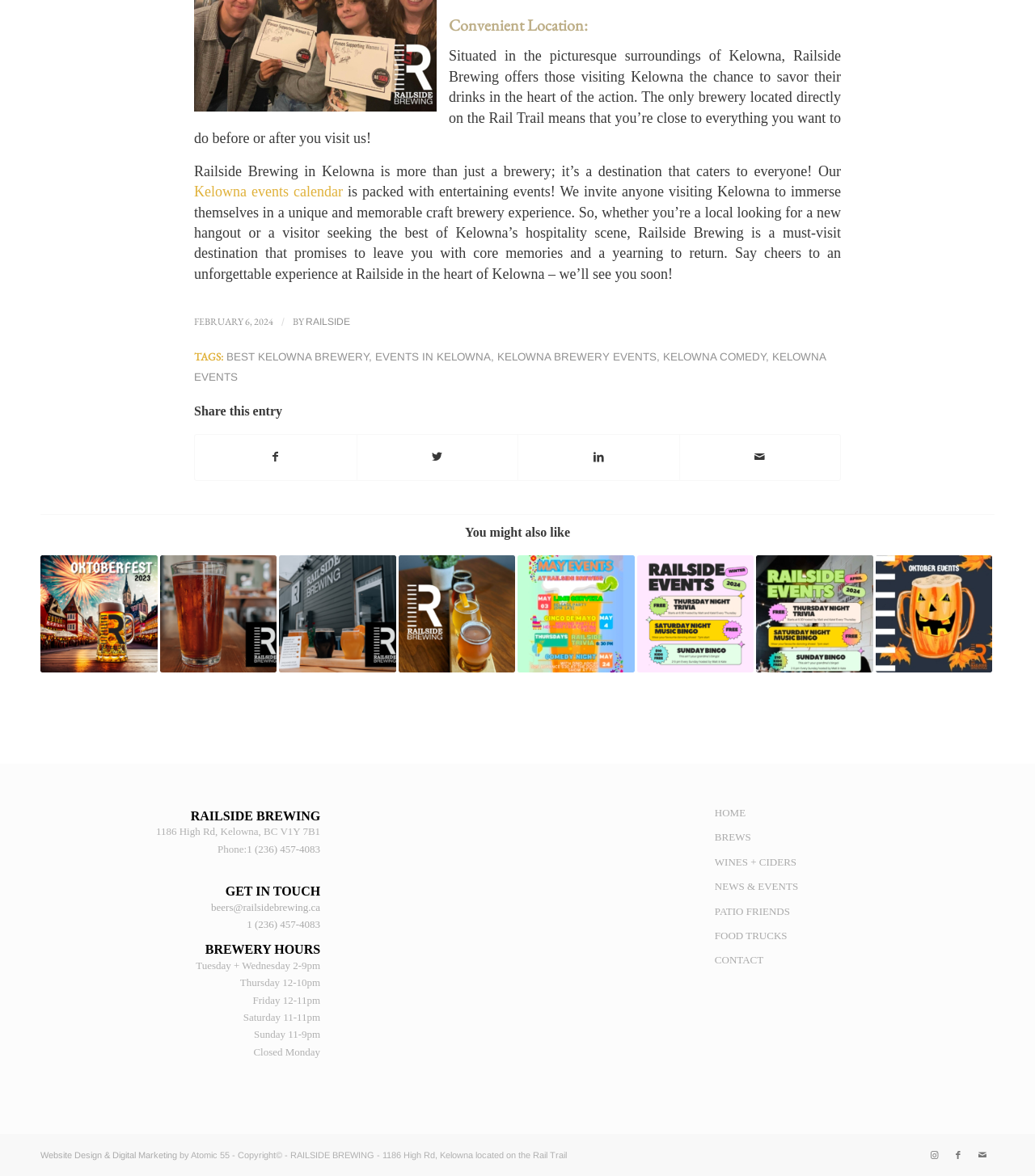Refer to the image and provide a thorough answer to this question:
What is the location of Railside Brewing?

Based on the webpage, I found the location of Railside Brewing in the text 'Situated in the picturesque surroundings of Kelowna...' and also in the address '1186 High Rd, Kelowna, BC V1Y 7B1'.